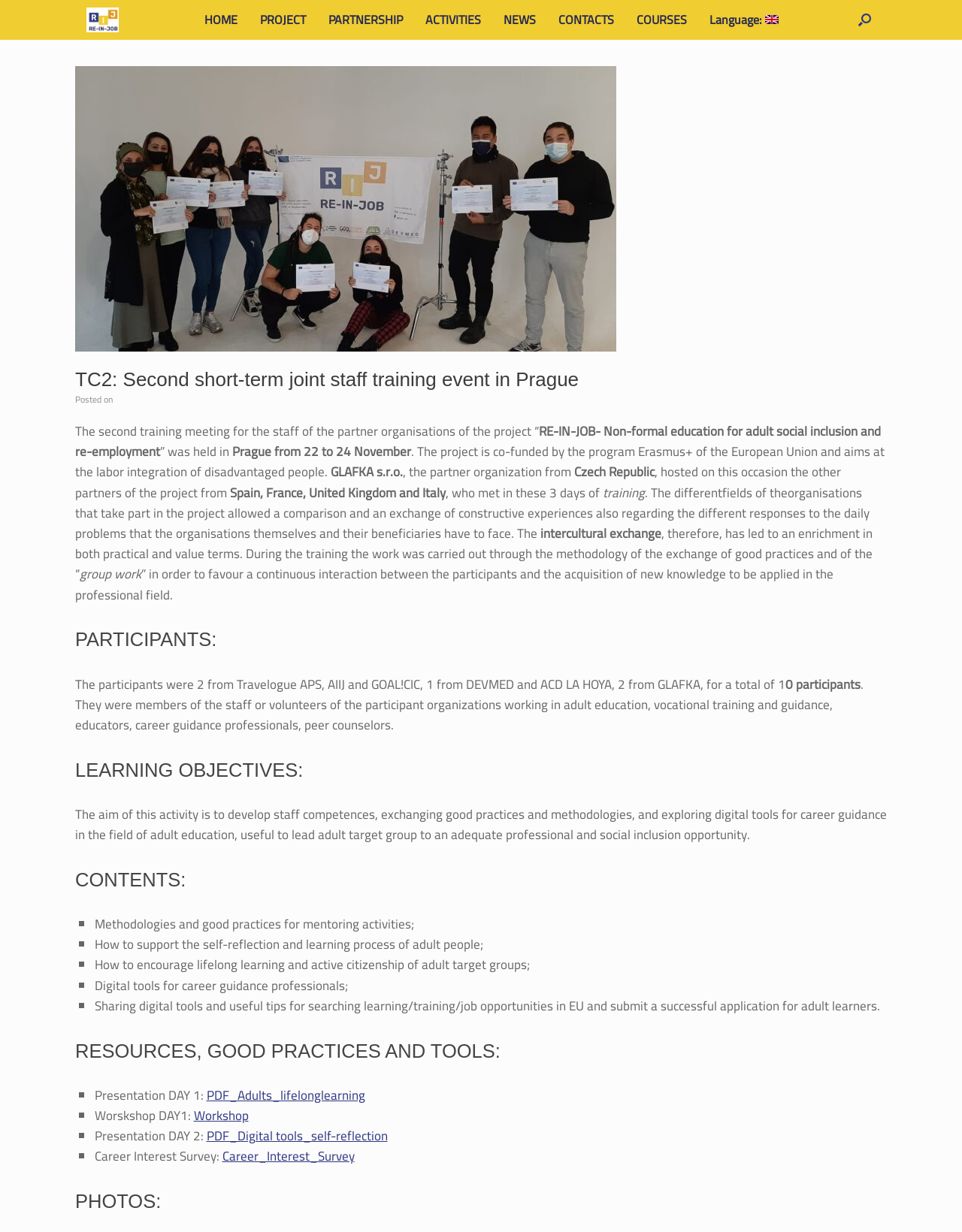Specify the bounding box coordinates of the region I need to click to perform the following instruction: "Go to the HOME page". The coordinates must be four float numbers in the range of 0 to 1, i.e., [left, top, right, bottom].

[0.201, 0.005, 0.259, 0.027]